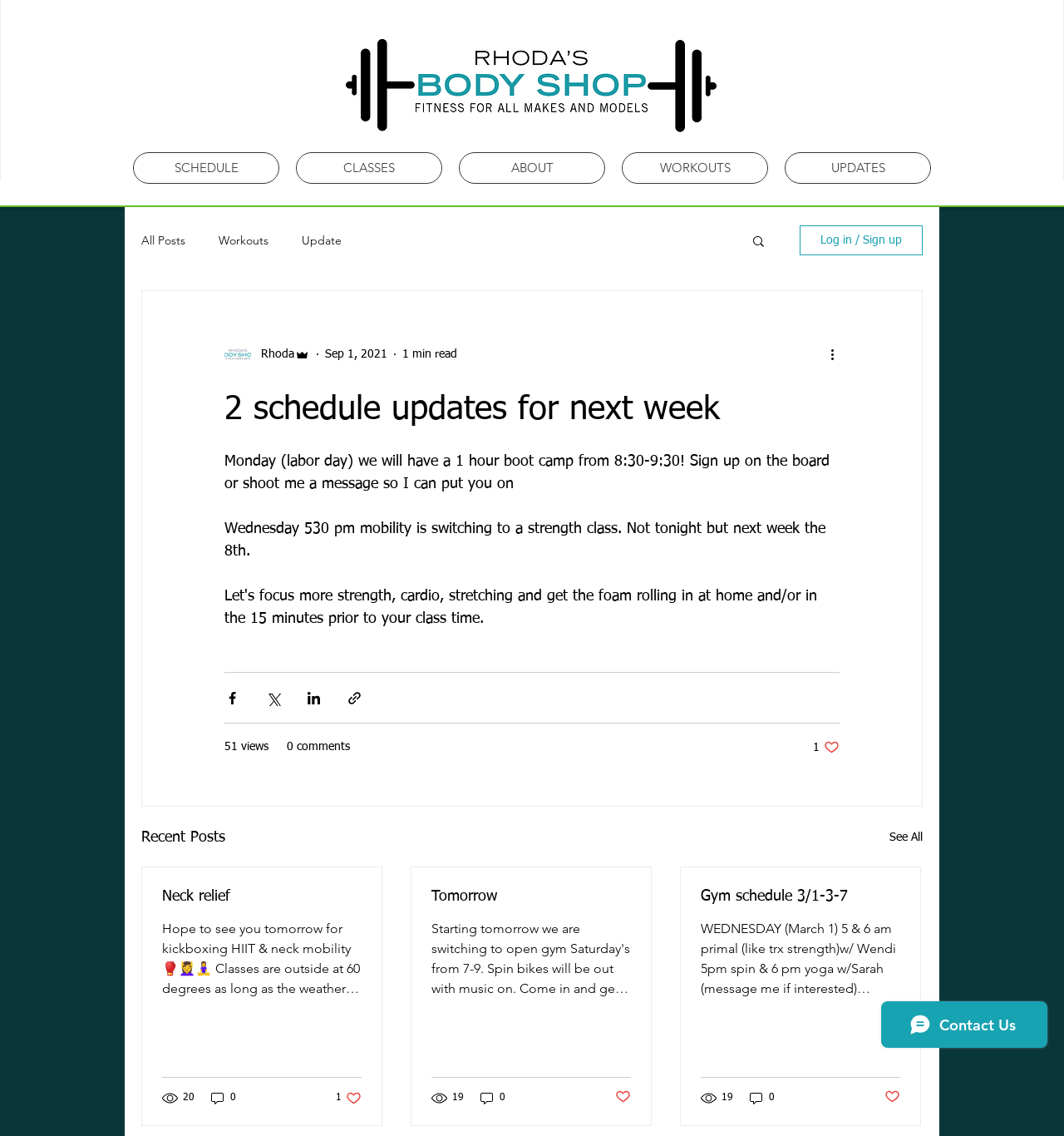How many views does the first article have?
Using the information from the image, give a concise answer in one word or a short phrase.

51 views